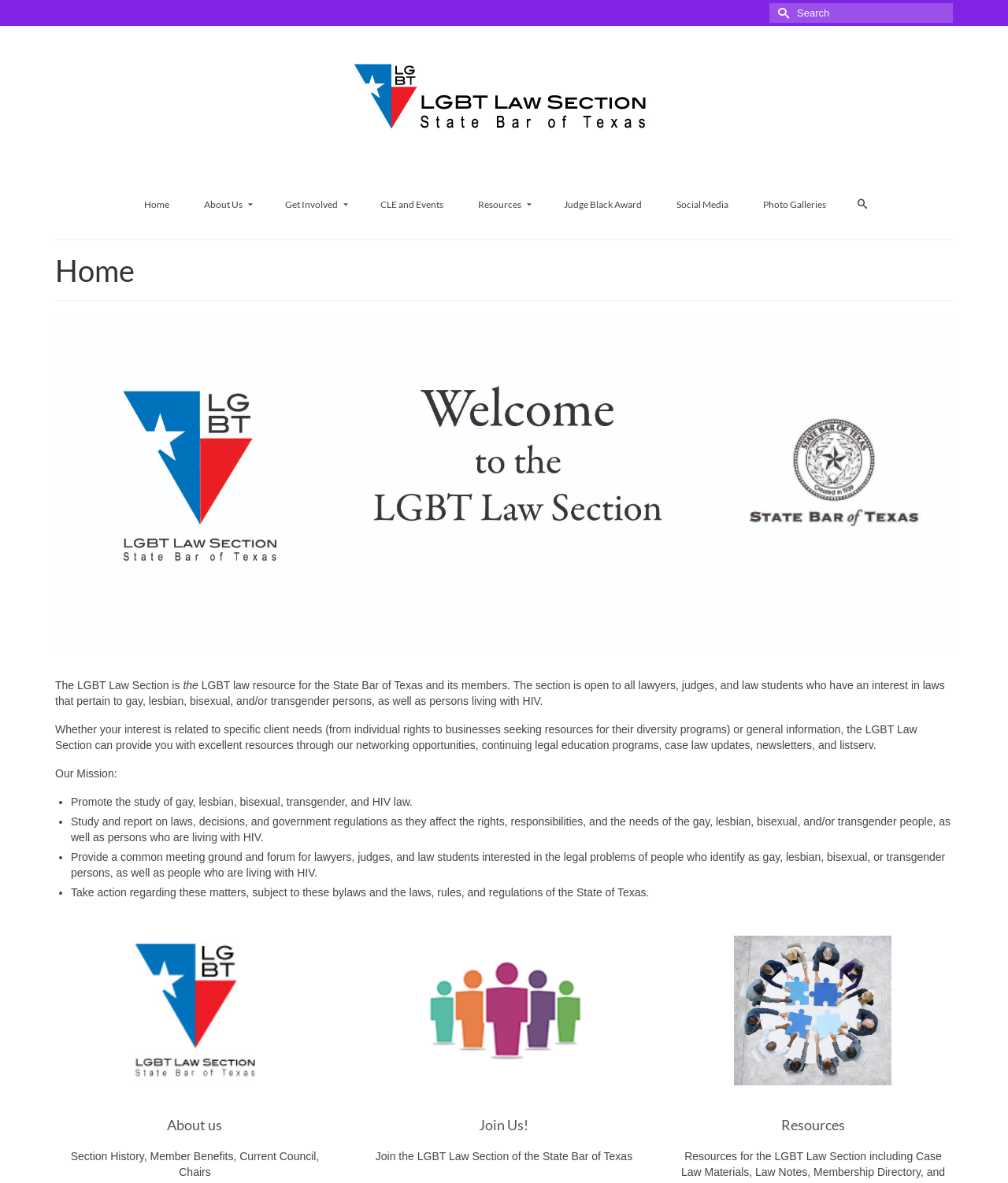Refer to the image and provide a thorough answer to this question:
How can someone join the LGBT Law Section?

The 'Join Us!' link is located at the bottom of the webpage, and it suggests that clicking on this link will provide information on how to join the LGBT Law Section of the State Bar of Texas.